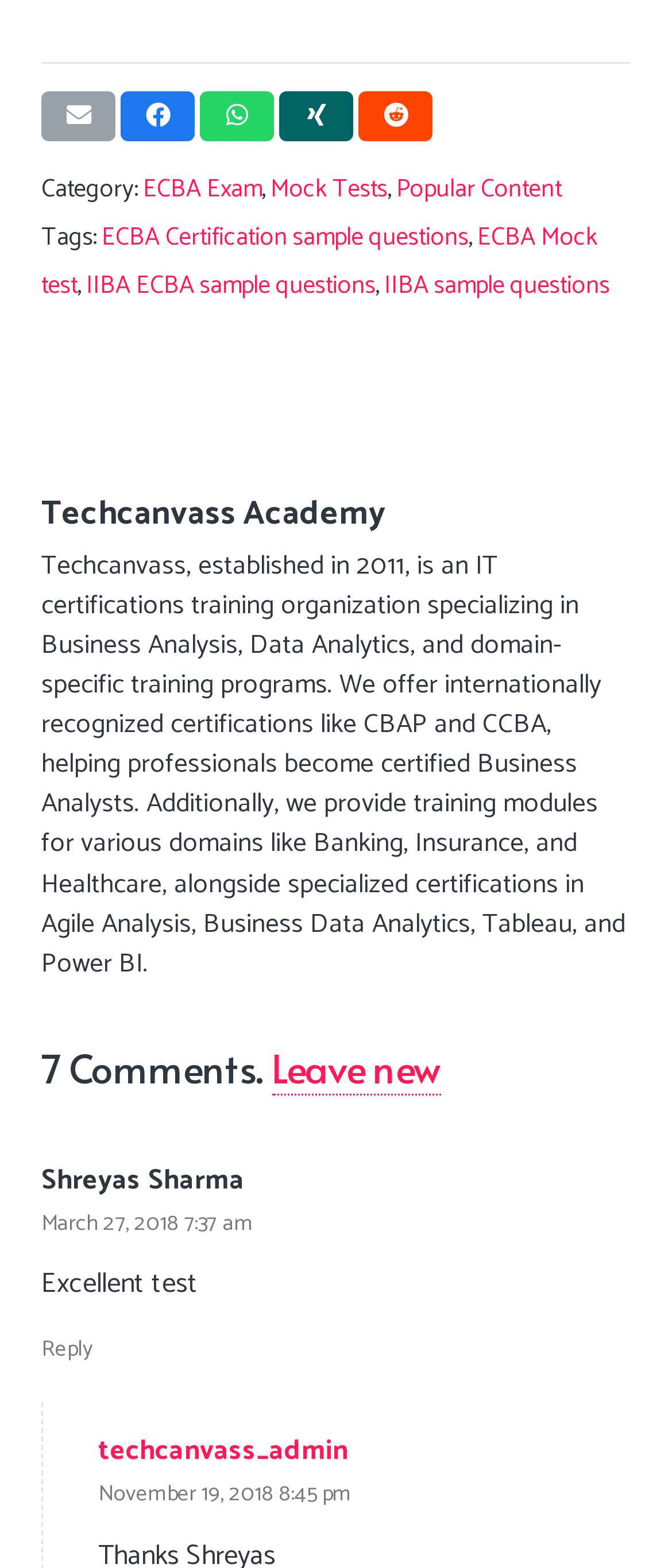Please find the bounding box for the UI element described by: "IIBA sample questions".

[0.572, 0.169, 0.908, 0.195]